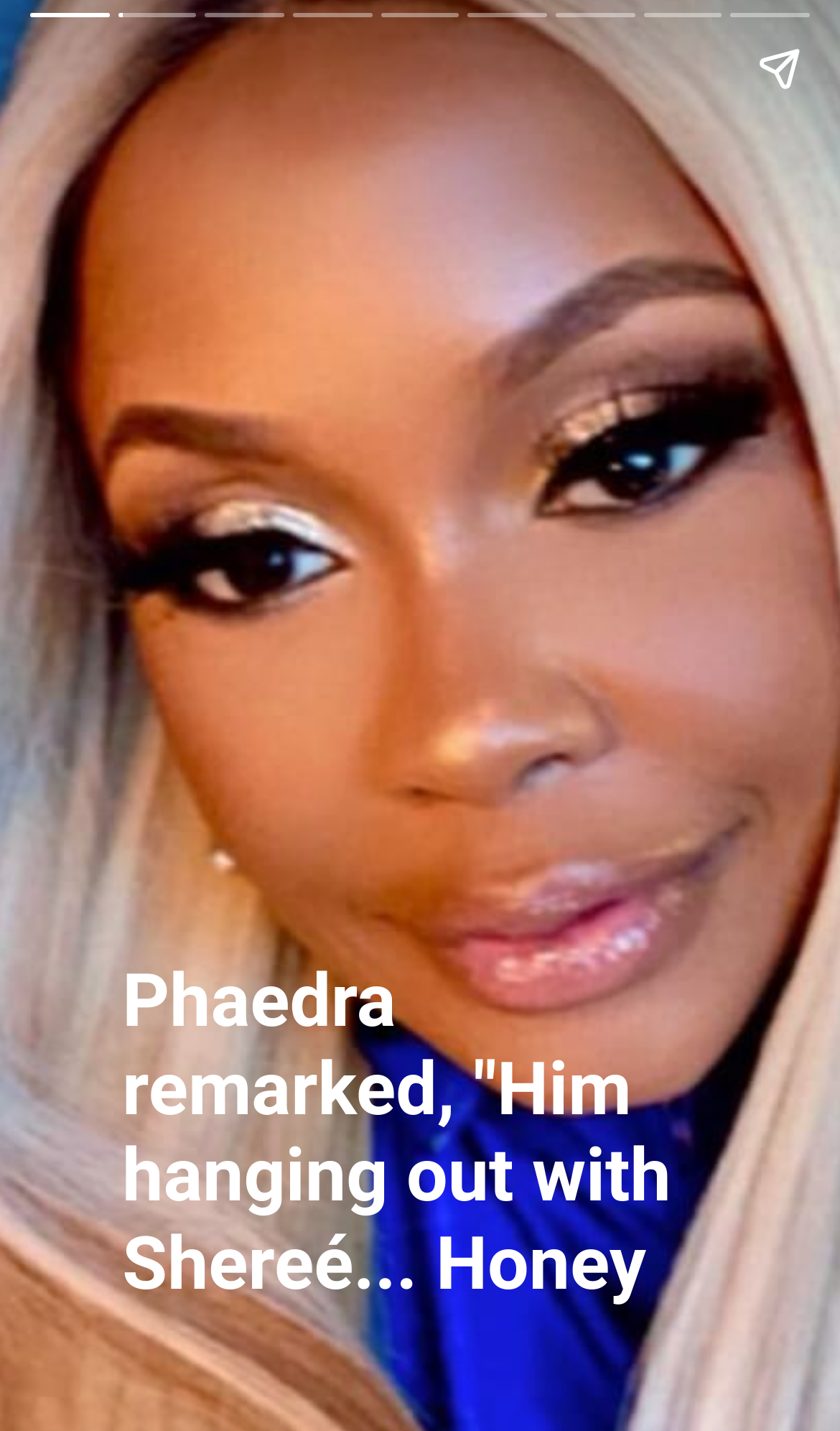Provide the bounding box coordinates of the HTML element this sentence describes: "aria-label="Next page"". The bounding box coordinates consist of four float numbers between 0 and 1, i.e., [left, top, right, bottom].

[0.923, 0.113, 1.0, 0.887]